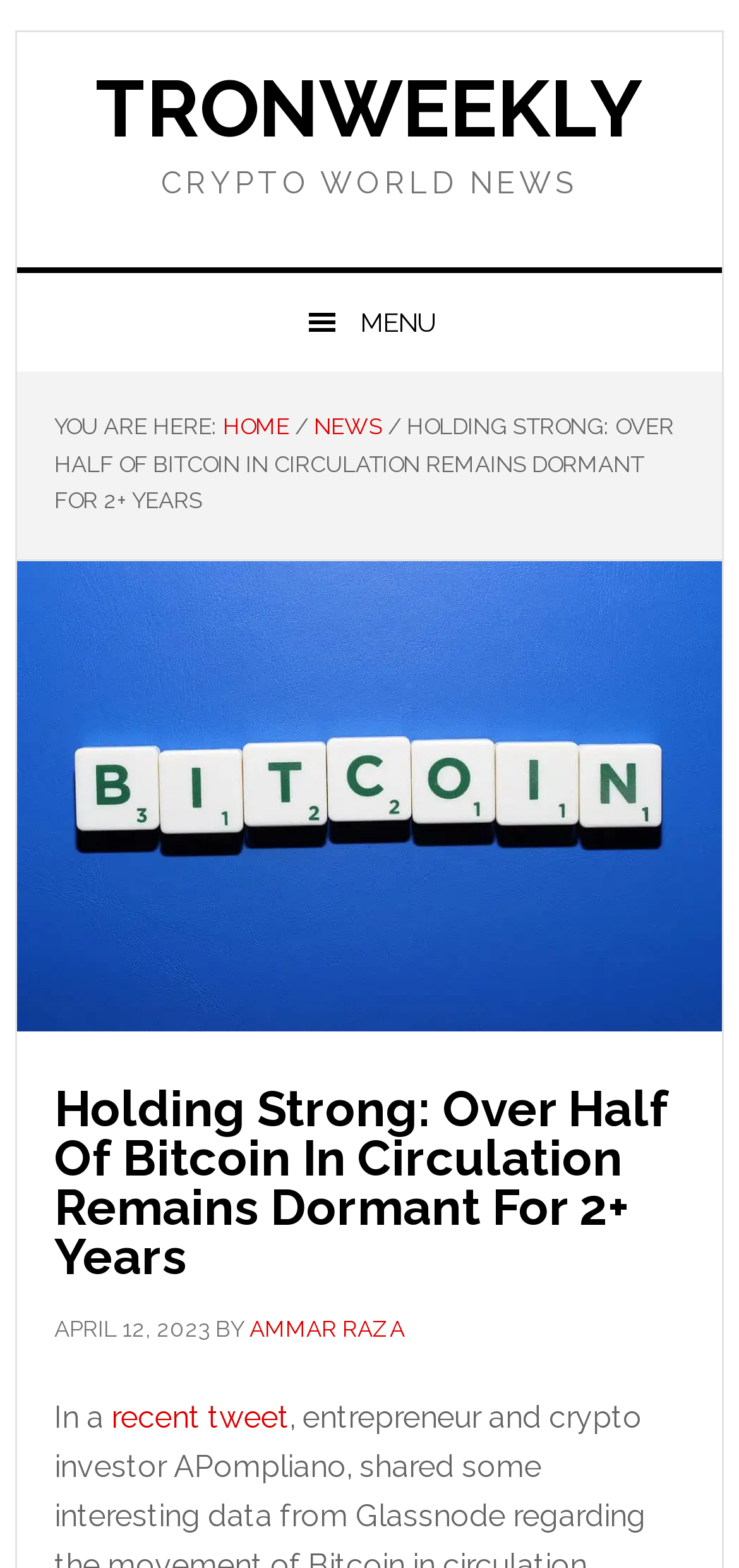Based on the element description "recent tweet", predict the bounding box coordinates of the UI element.

[0.151, 0.893, 0.392, 0.916]